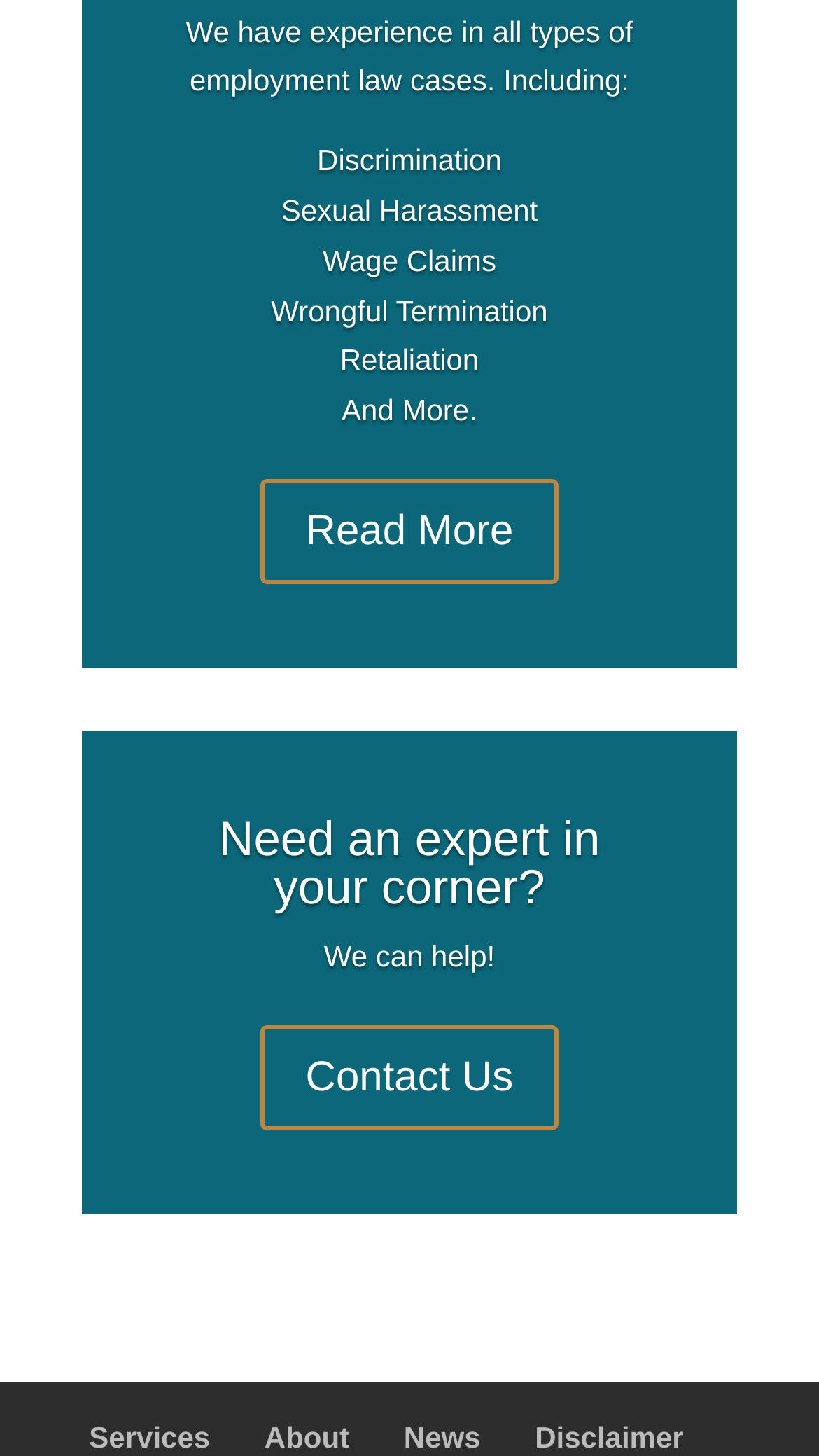Show the bounding box coordinates for the HTML element as described: "And More.".

[0.417, 0.27, 0.583, 0.293]